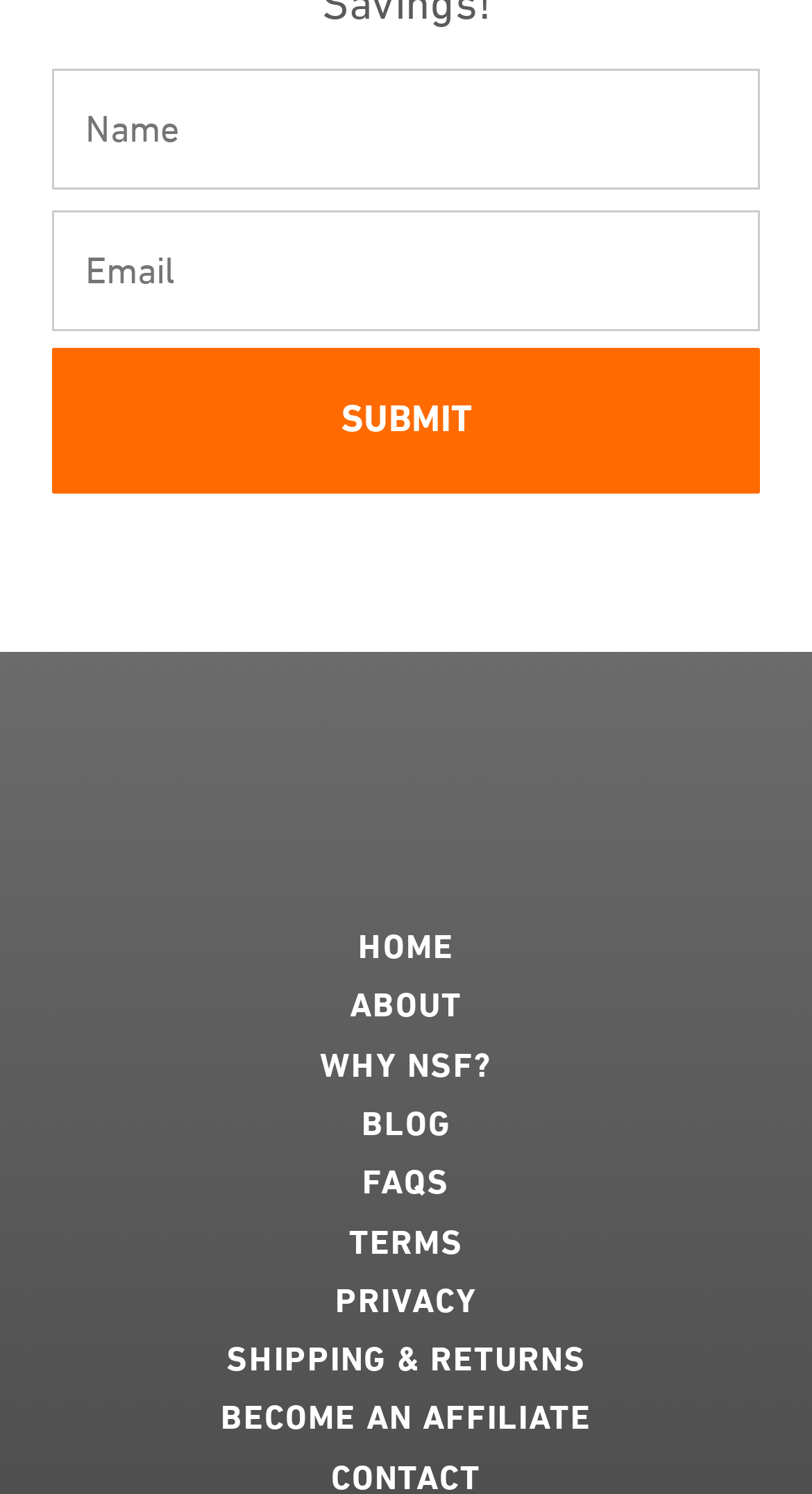How many links are there in the footer?
Based on the image, respond with a single word or phrase.

10